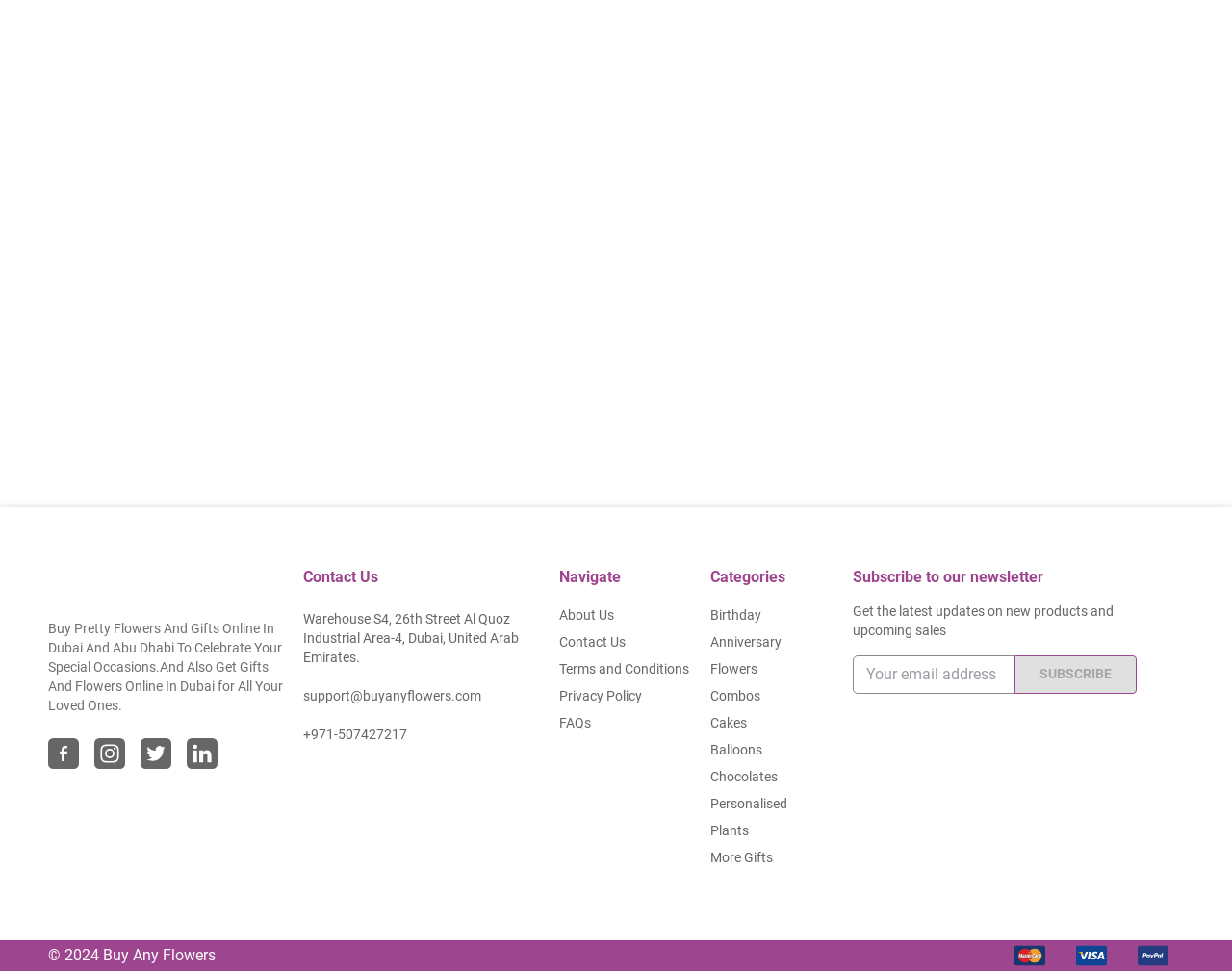Analyze the image and provide a detailed answer to the question: What is the company's physical address?

I found the company's physical address in the footer section of the webpage, under the 'Contact Us' heading, where it is listed as 'Warehouse S4, 26th Street Al Quoz Industrial Area-4, Dubai, United Arab Emirates'.